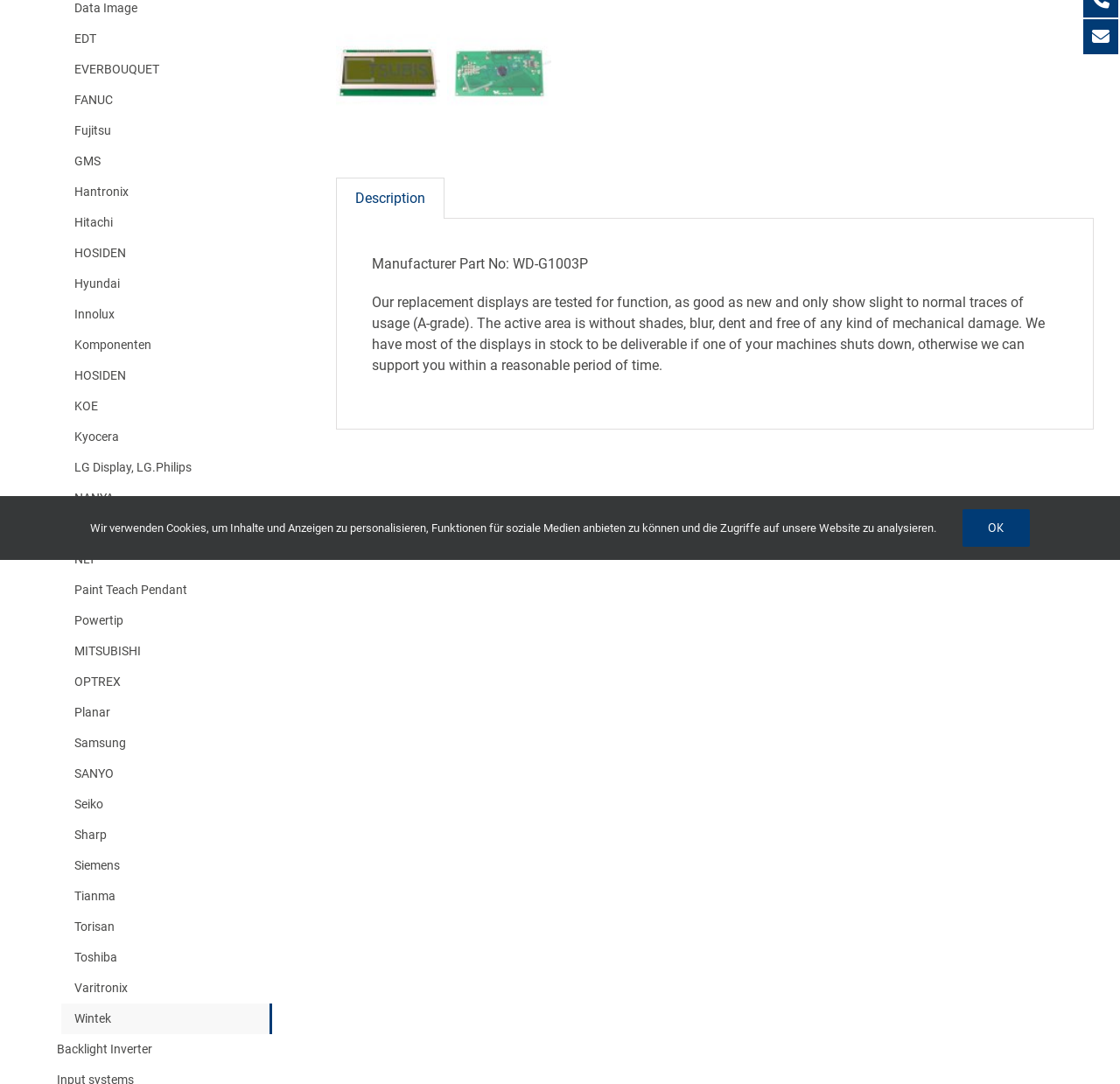Provide the bounding box coordinates of the HTML element this sentence describes: "OPTREX".

[0.055, 0.615, 0.243, 0.643]